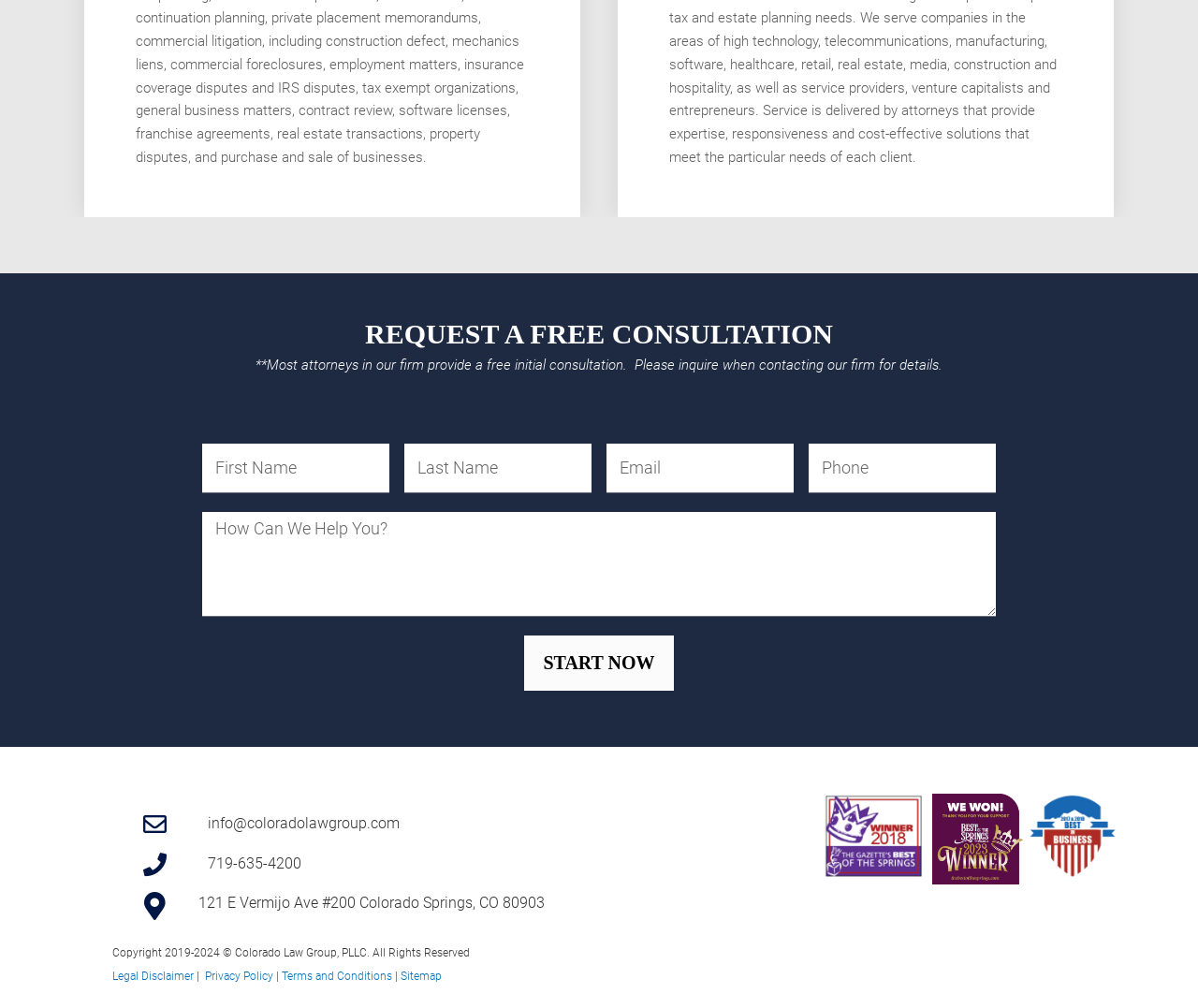Please identify the bounding box coordinates of the element that needs to be clicked to perform the following instruction: "Enter first name".

[0.168, 0.44, 0.325, 0.489]